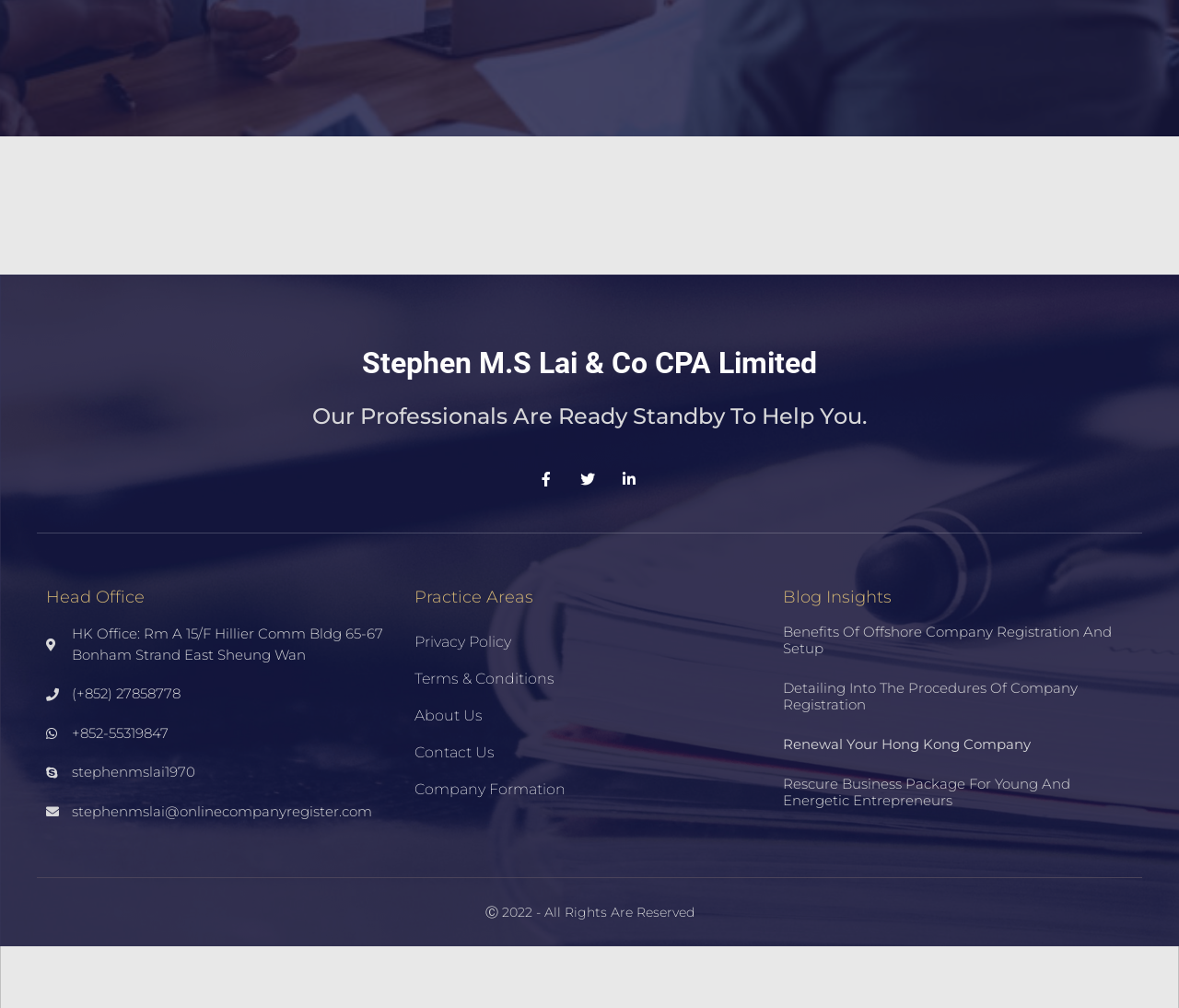Ascertain the bounding box coordinates for the UI element detailed here: "Renewal Your Hong Kong Company". The coordinates should be provided as [left, top, right, bottom] with each value being a float between 0 and 1.

[0.664, 0.73, 0.874, 0.747]